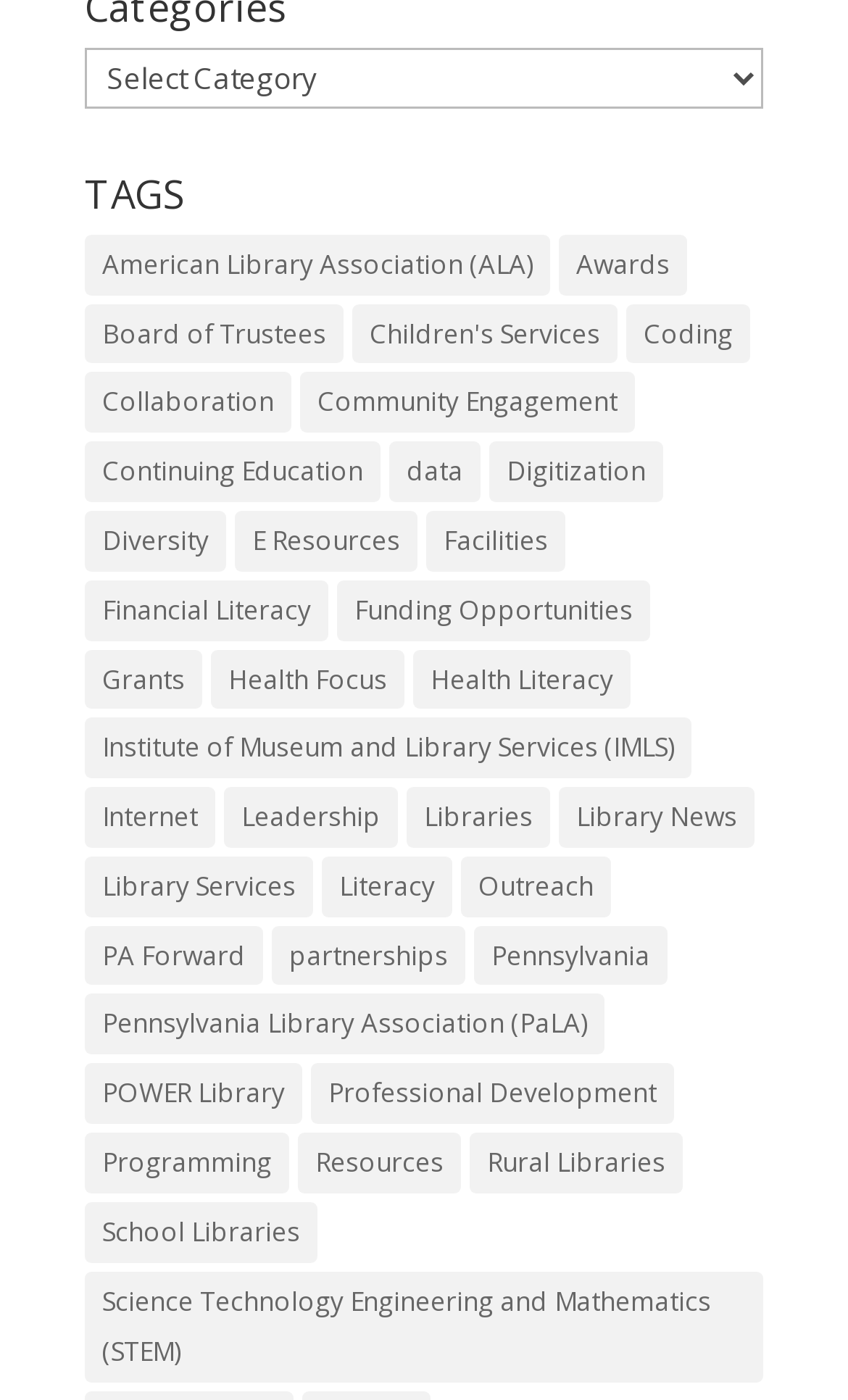How many items are in the 'Funding Opportunities' category?
Provide a detailed and extensive answer to the question.

By examining the link 'Funding Opportunities', I found that it has 149 items listed.